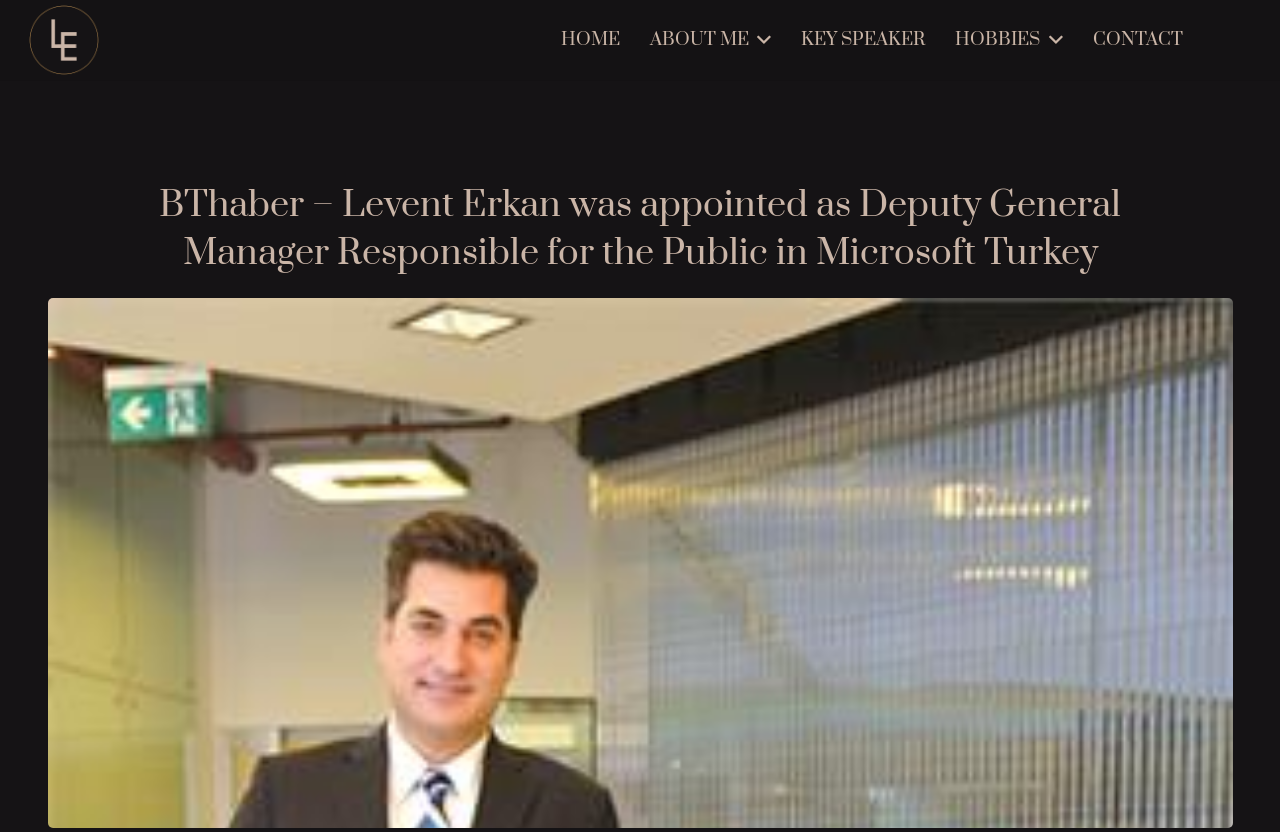What is the name of the person appointed as Deputy General Manager?
Provide a comprehensive and detailed answer to the question.

The webpage has a heading that mentions Levent Erkan was appointed as Deputy General Manager Responsible for the Public in Microsoft Turkey, so the answer is Levent Erkan.